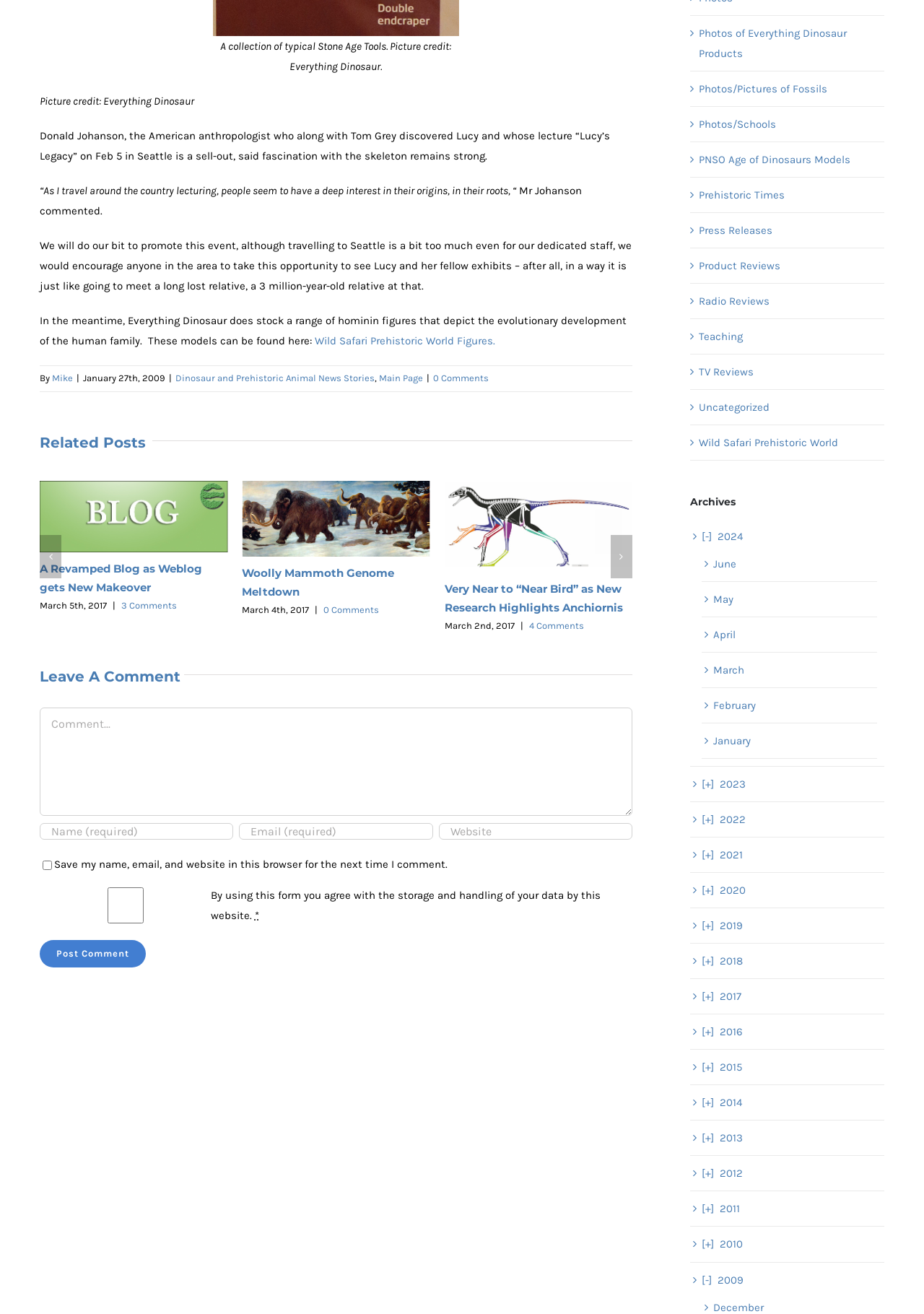Provide the bounding box coordinates of the area you need to click to execute the following instruction: "Click on the 'Wild Safari Prehistoric World Figures' link".

[0.341, 0.255, 0.536, 0.264]